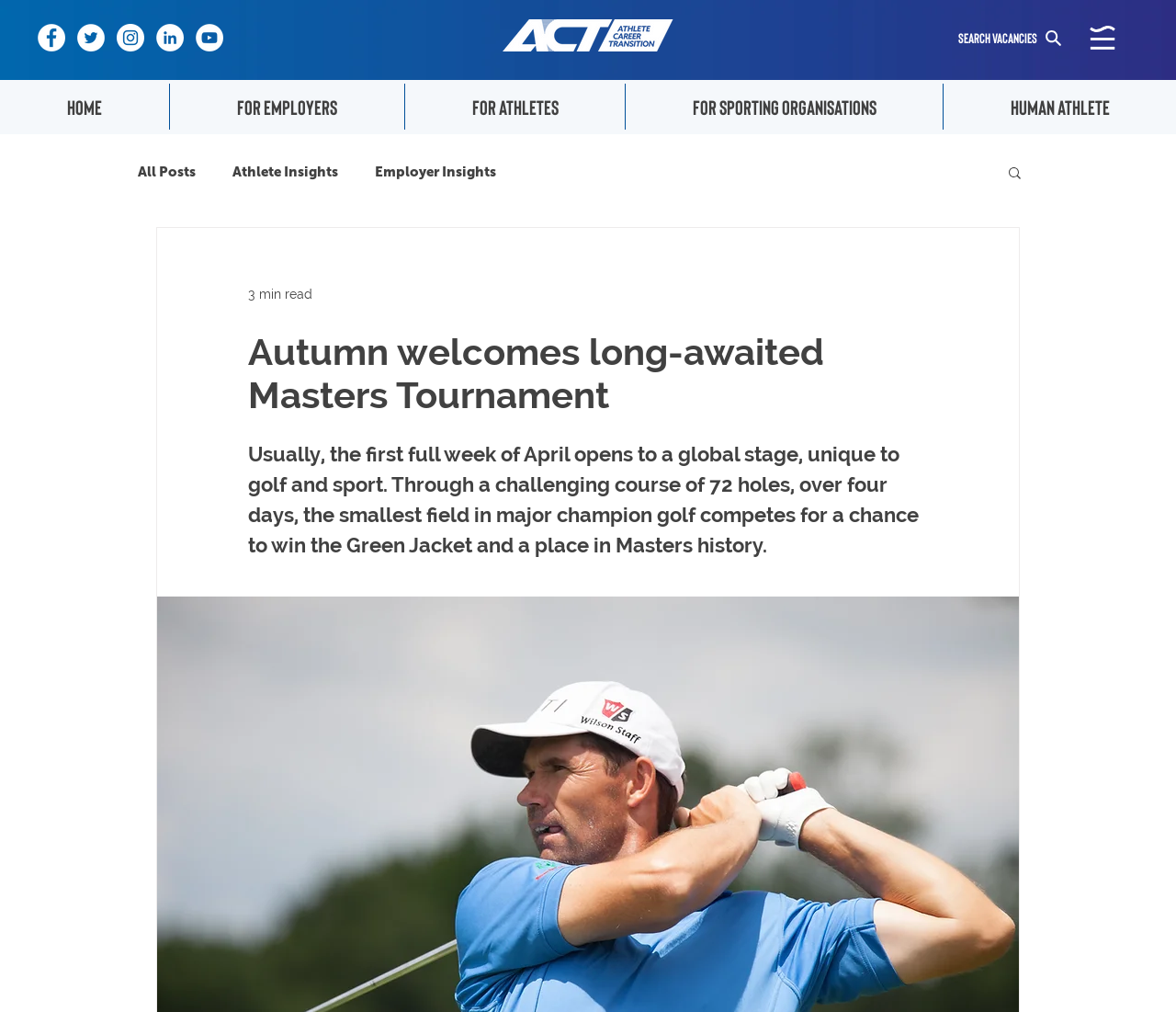Identify the bounding box coordinates of the clickable region necessary to fulfill the following instruction: "View full fingerprint". The bounding box coordinates should be four float numbers between 0 and 1, i.e., [left, top, right, bottom].

None